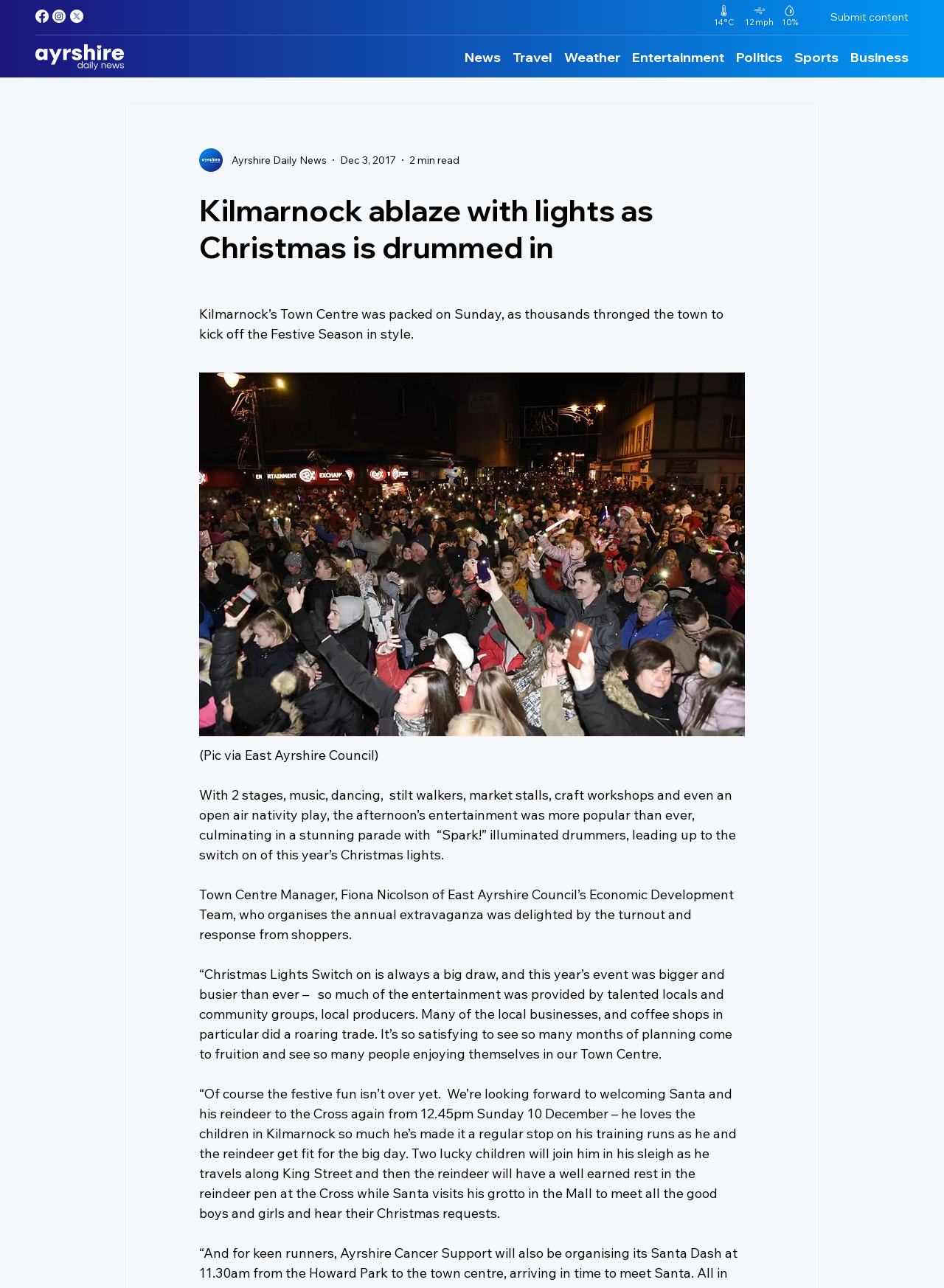Given the description of the UI element: "Submit content", predict the bounding box coordinates in the form of [left, top, right, bottom], with each value being a float between 0 and 1.

[0.88, 0.008, 0.962, 0.018]